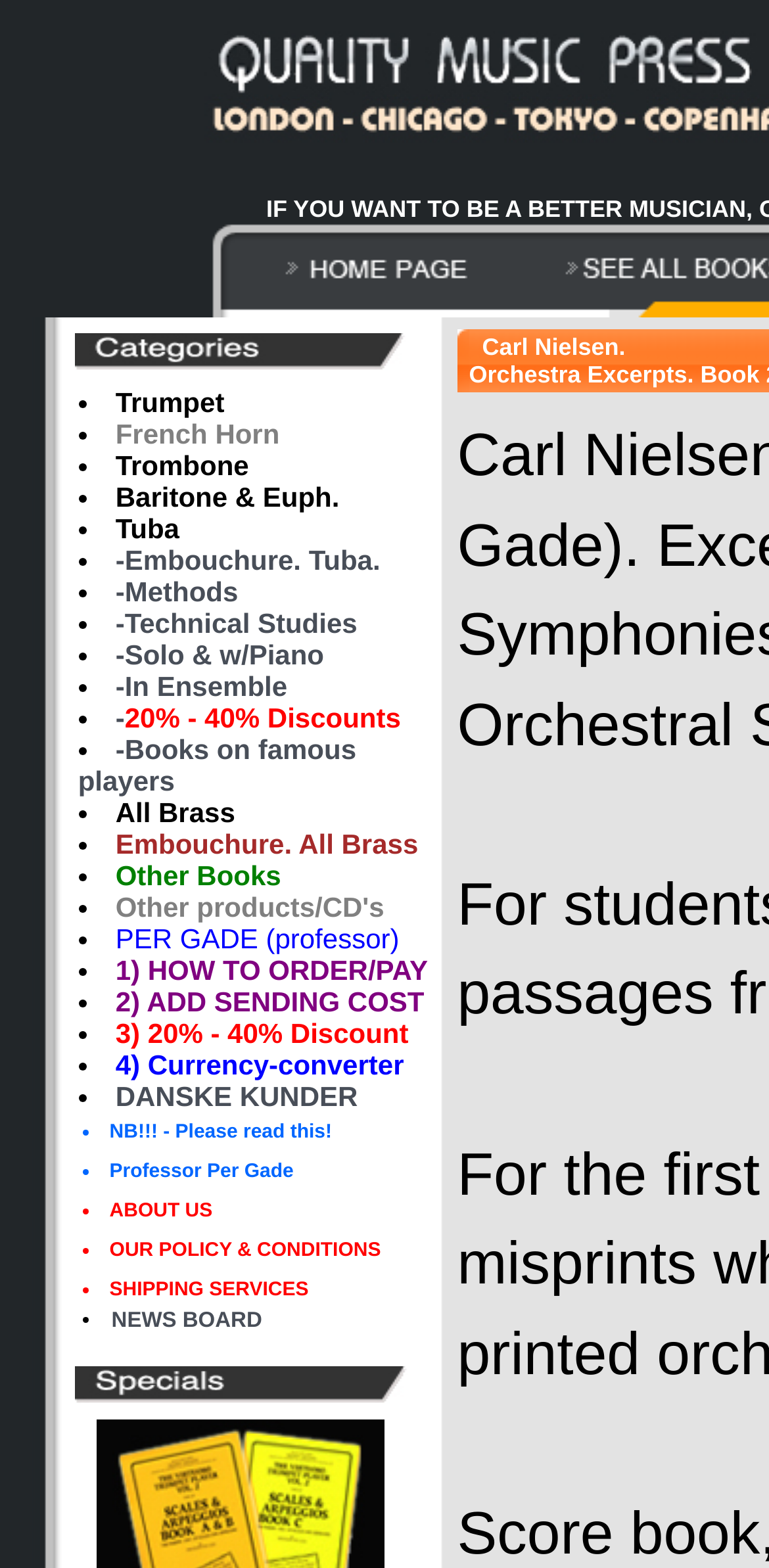What is the discount range offered on the website?
Please give a detailed and elaborate answer to the question based on the image.

I found the text '-20% - 40% Discounts' which indicates that the website offers discounts ranging from 20% to 40% on certain products or services.